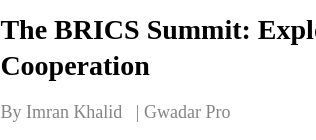Please answer the following question using a single word or phrase: 
Who is the author of the article?

Imran Khalid